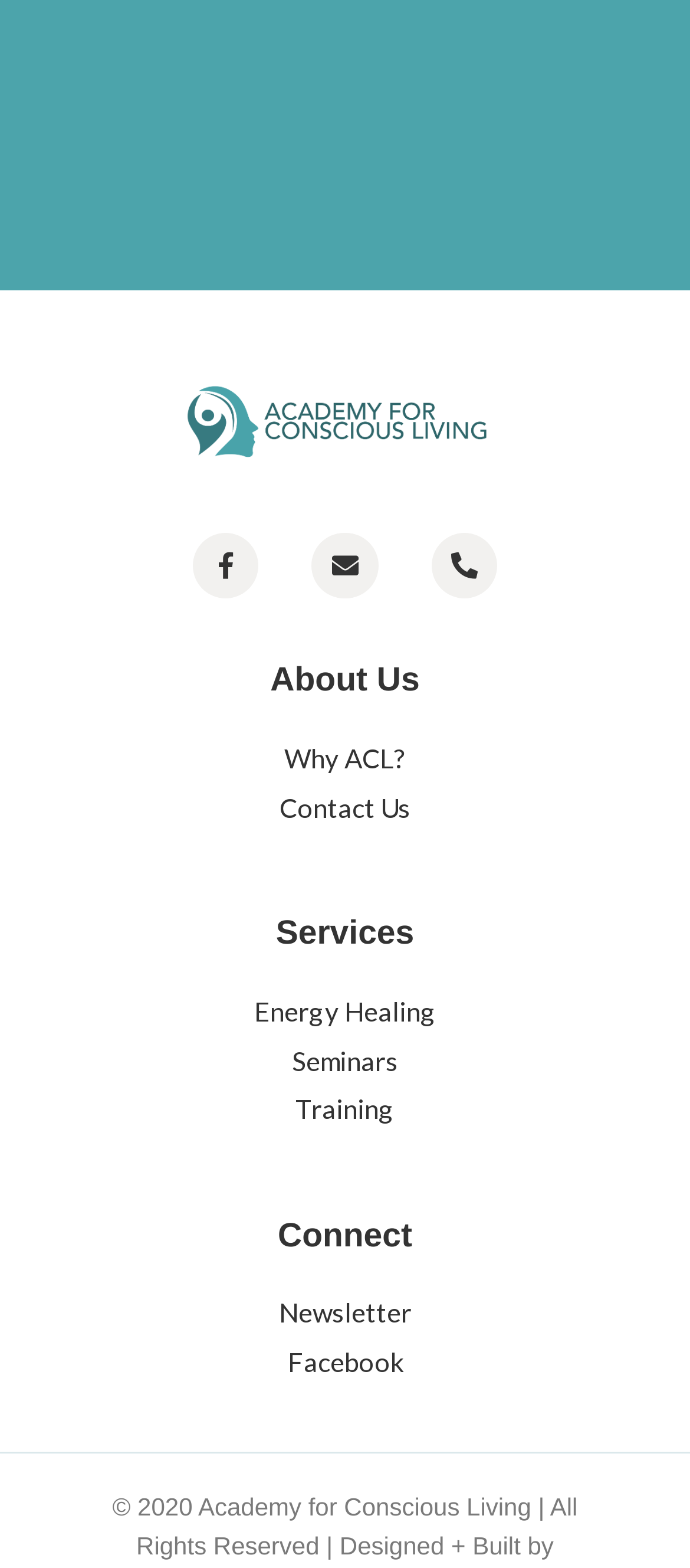How many main sections are there?
Answer with a single word or phrase by referring to the visual content.

3